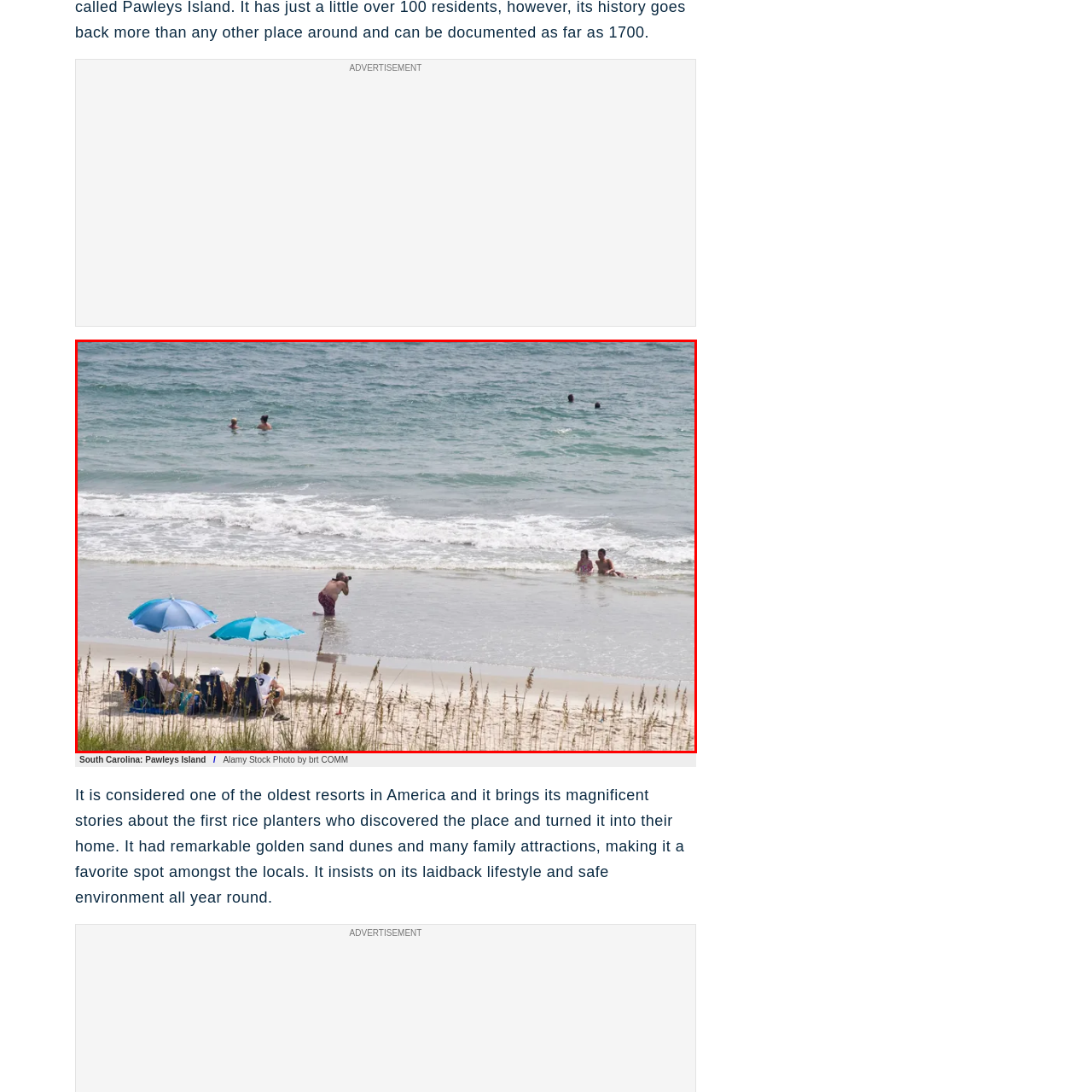What is the texture of the sand?
Refer to the image enclosed in the red bounding box and answer the question thoroughly.

The caption describes the sand as 'soft, golden sands', which implies that the texture of the sand is soft.